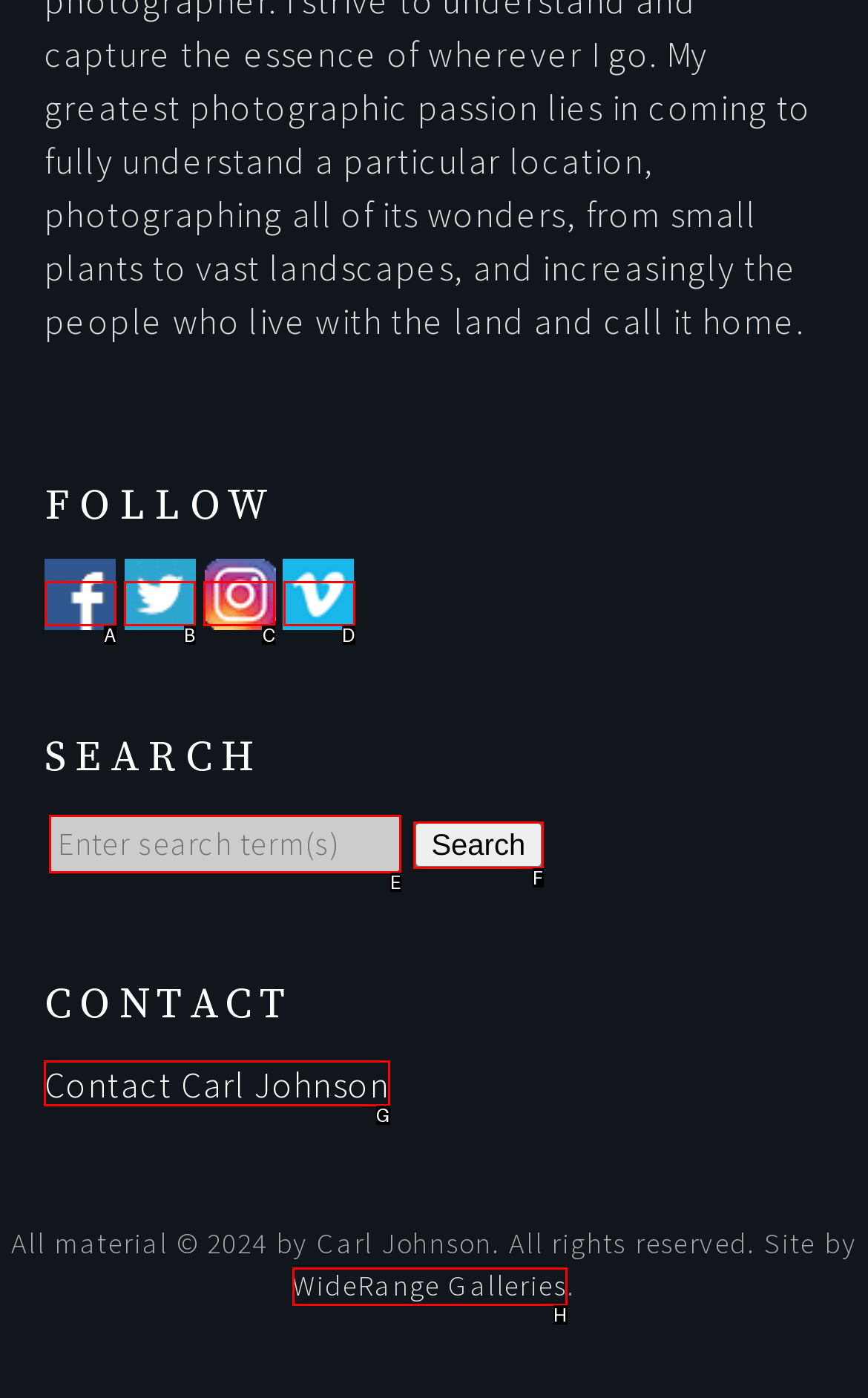Choose the UI element you need to click to carry out the task: Contact Carl Johnson.
Respond with the corresponding option's letter.

G